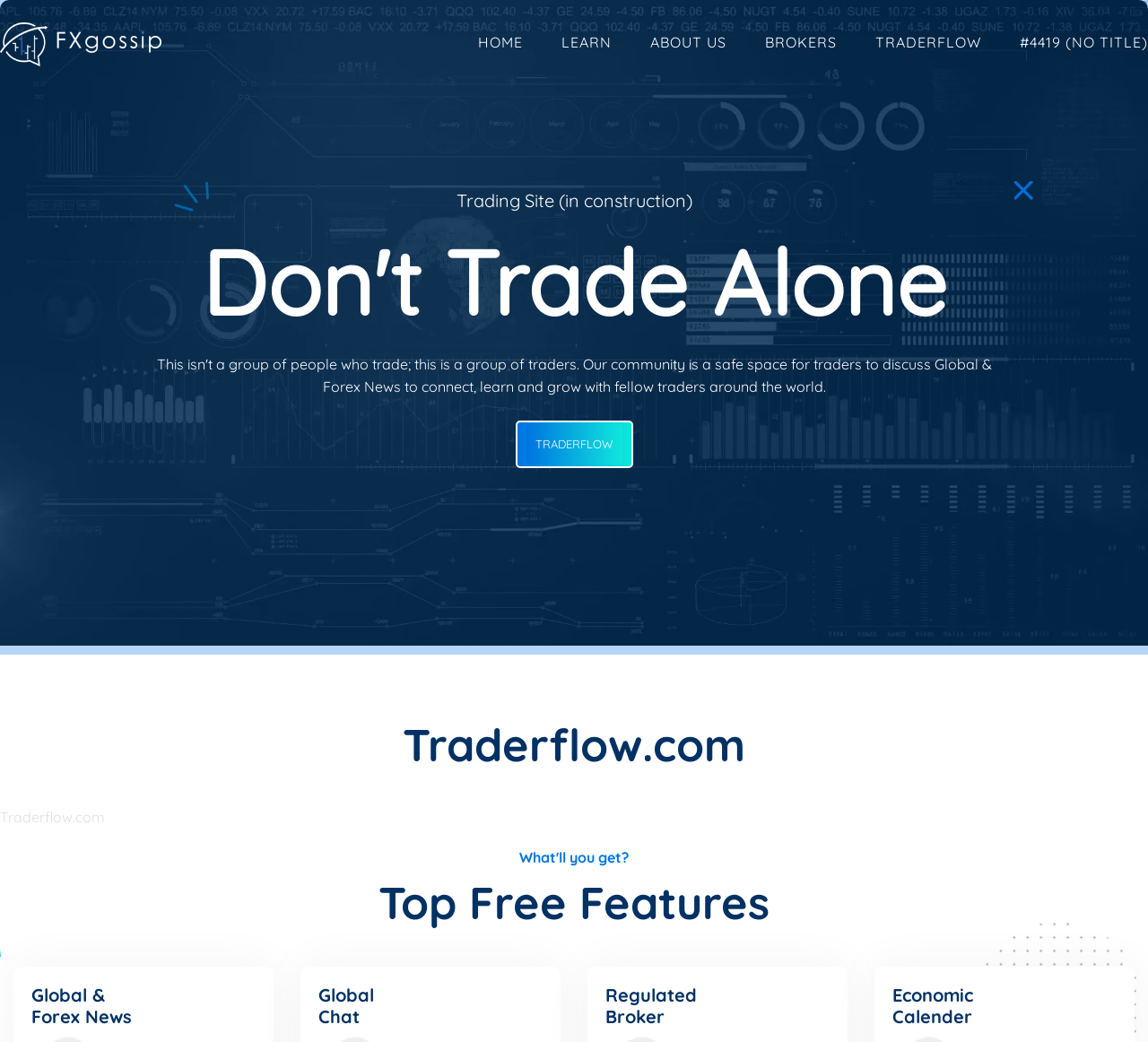What type of news is discussed in the TRADERFLOW community?
Please provide a single word or phrase based on the screenshot.

Global & Forex News